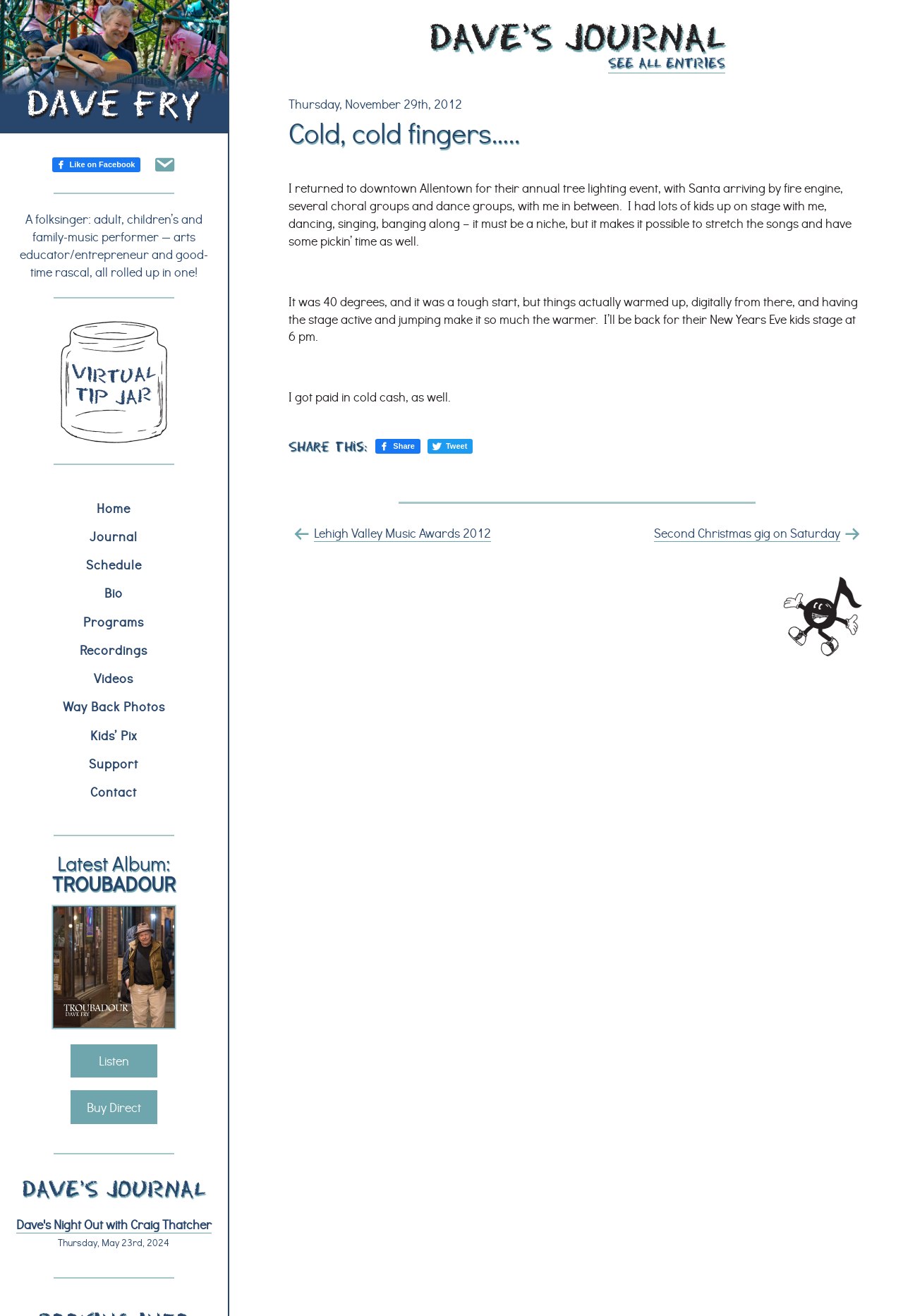Locate the bounding box coordinates of the element that should be clicked to execute the following instruction: "Click on the 'Home' link".

[0.0, 0.375, 0.252, 0.397]